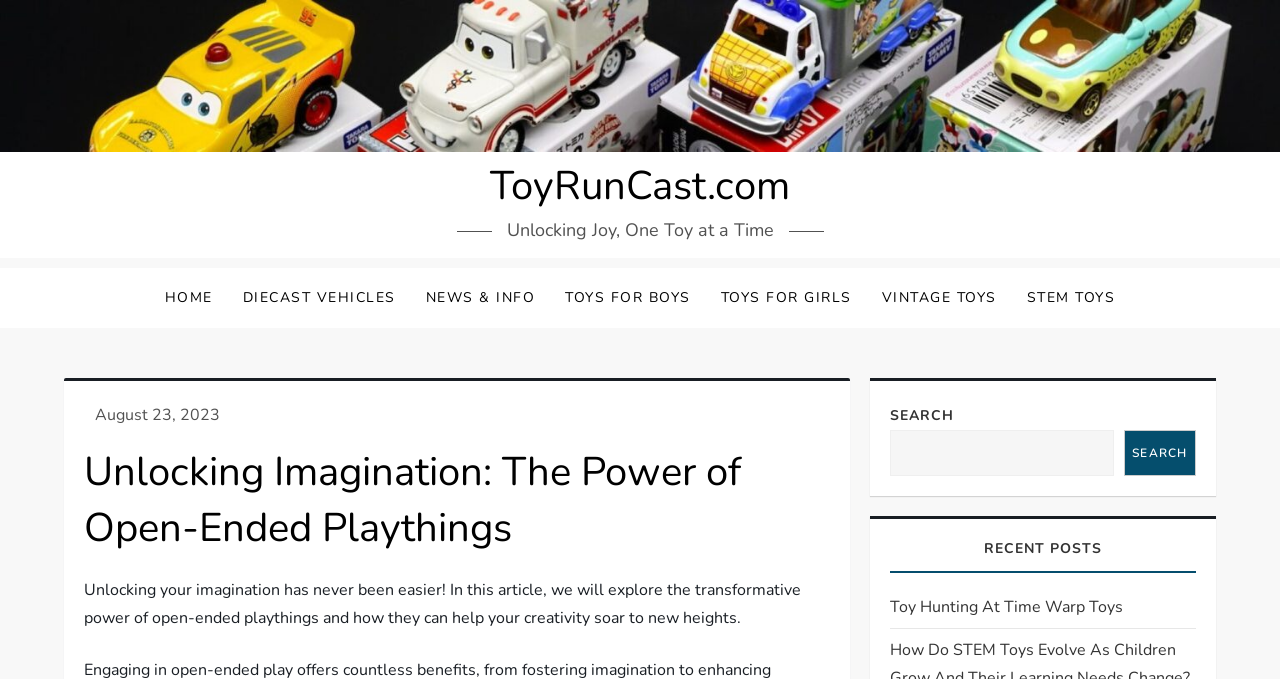Respond to the question below with a single word or phrase:
What is the name of the website?

ToyRunCast.com